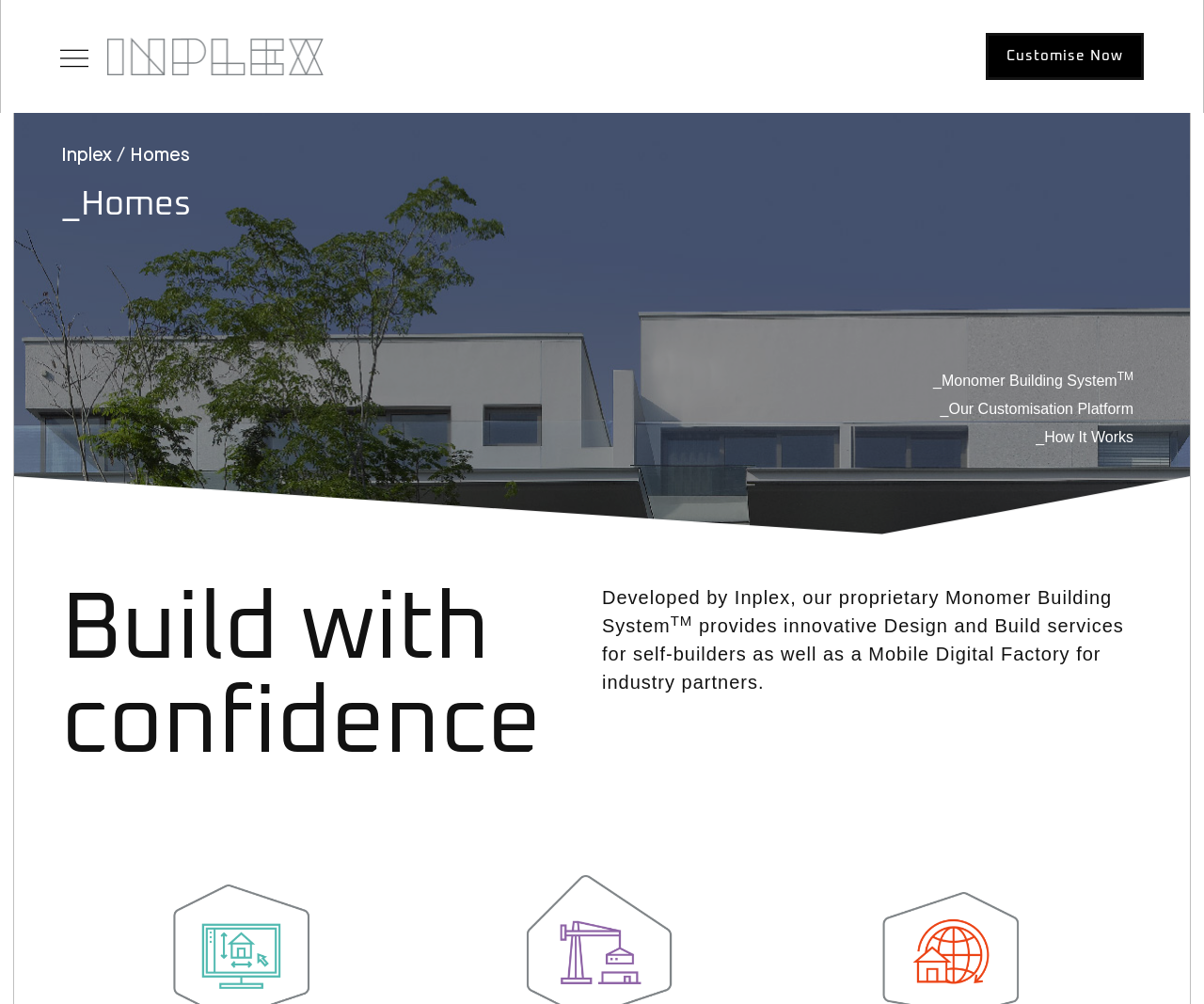Summarize the webpage in an elaborate manner.

The webpage is about Inplex, a company that offers custom home design and monomer building systems. At the top left corner, there is a logo, which is an image linked to the homepage. Next to the logo, there is a navigation menu with breadcrumbs, showing the current page as "Homes". 

Below the navigation menu, there is a large heading that reads "Homes". On the right side of the page, there are three links: "Customise Now", "Monomer Building SystemTM", and "Our Customisation Platform" and "How It Works", which are likely related to the company's services.

Further down the page, there is a heading that reads "Build with confidence". Below this heading, there is a paragraph of text that describes the company's proprietary Monomer Building System, which provides innovative design and build services for self-builders and industry partners. The text also includes a superscript "TM" symbol, indicating a trademark.

Throughout the page, there are several images, but their content is not specified. The overall layout of the page is organized, with clear headings and concise text, making it easy to navigate and understand the company's offerings.